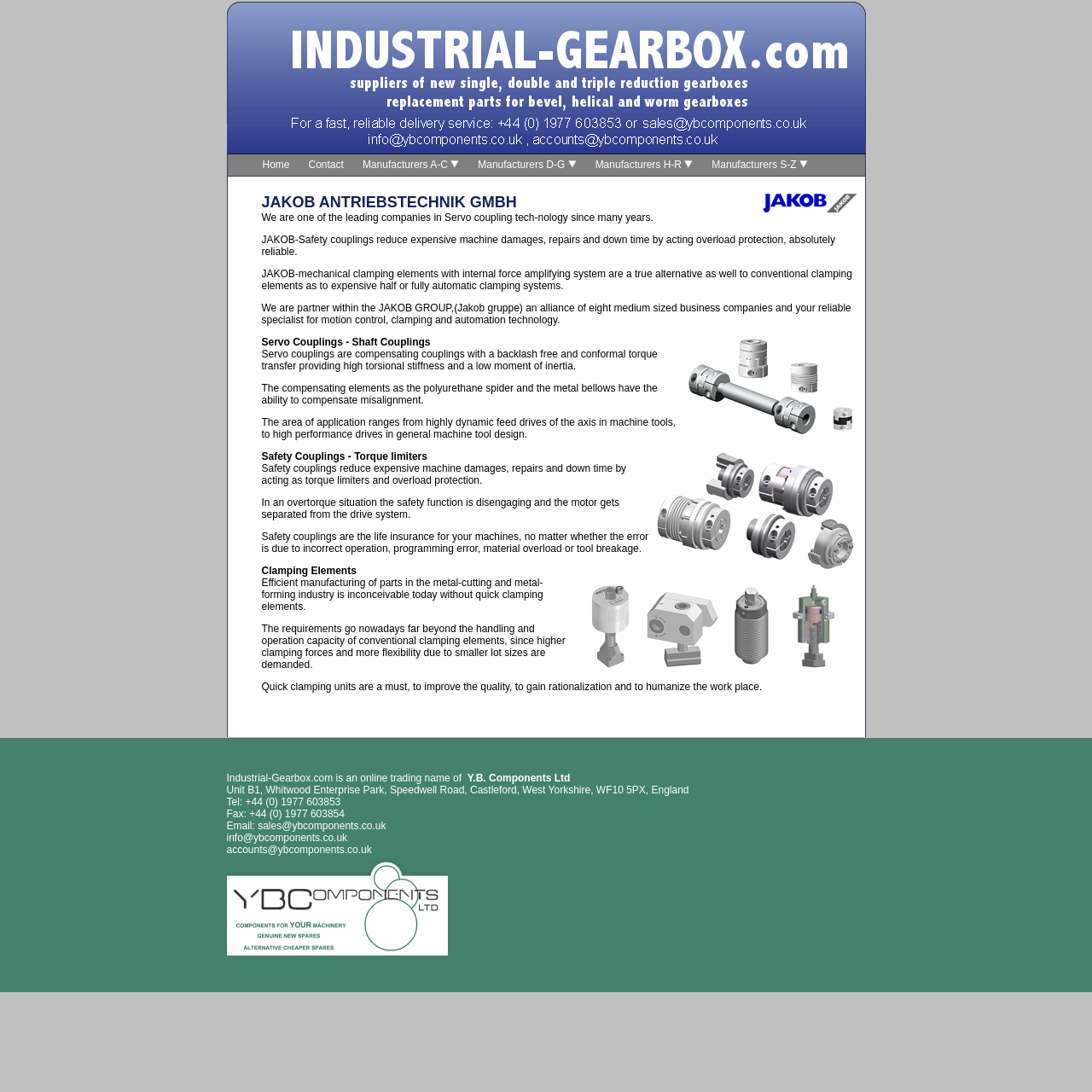What is the contact email for sales?
Answer the question using a single word or phrase, according to the image.

sales@ybcomponents.co.uk